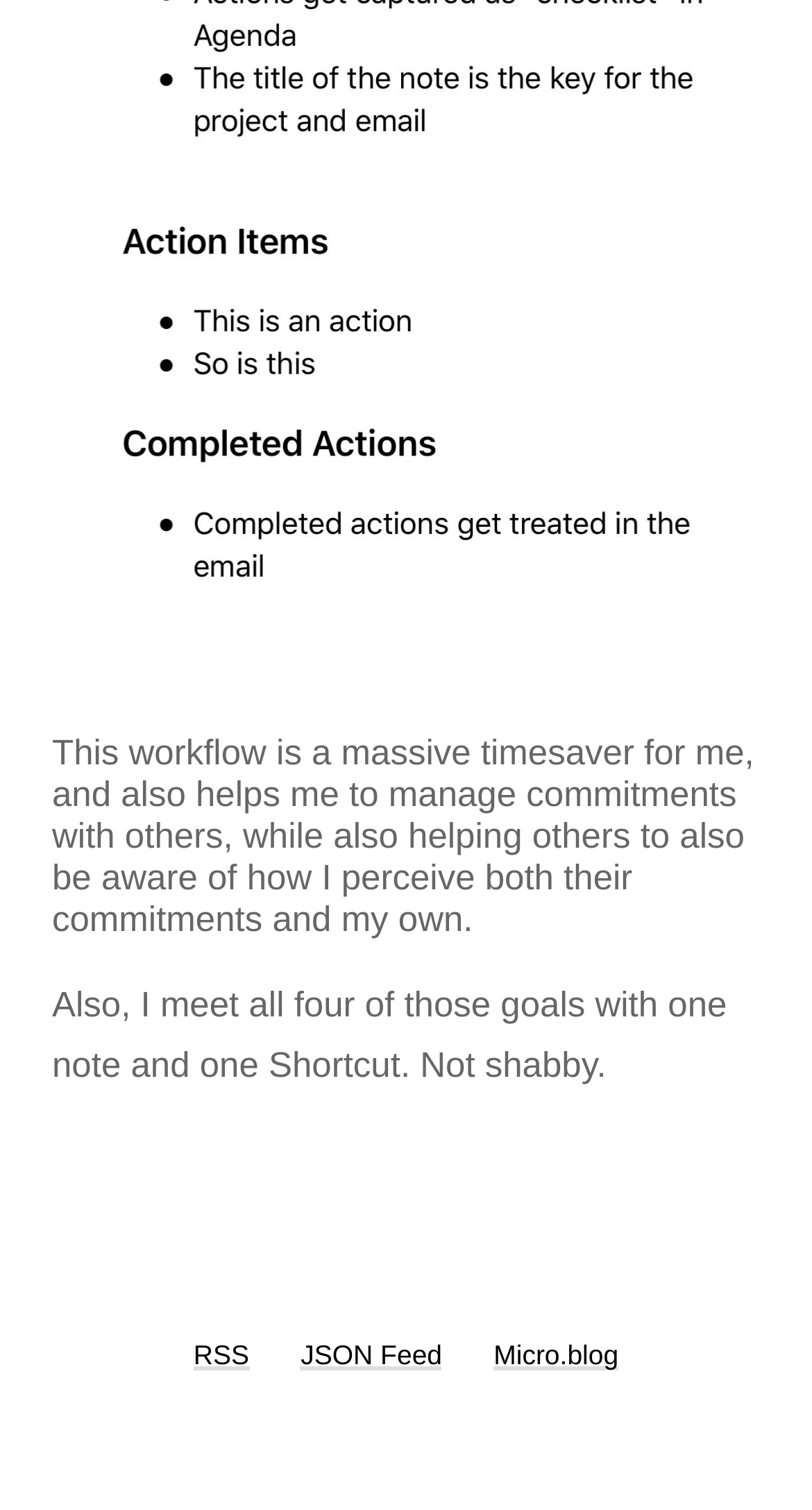Mark the bounding box of the element that matches the following description: "JSON Feed".

[0.37, 0.887, 0.544, 0.908]